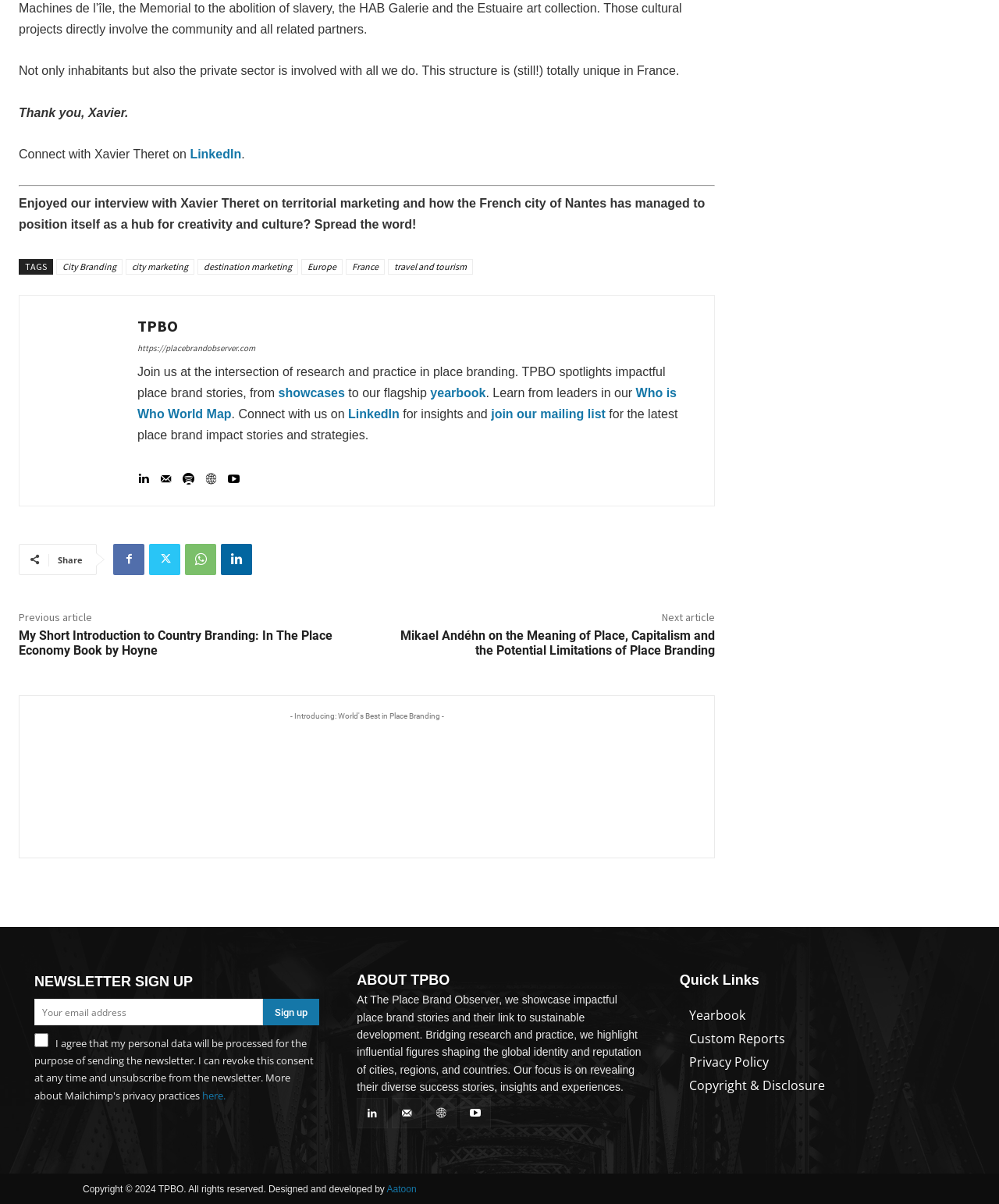Carefully examine the image and provide an in-depth answer to the question: How can I stay updated with TPBO?

The presence of a newsletter sign-up form with a 'Sign up' button and a checkbox to agree to the privacy policy suggests that one can stay updated with TPBO by signing up for the newsletter.